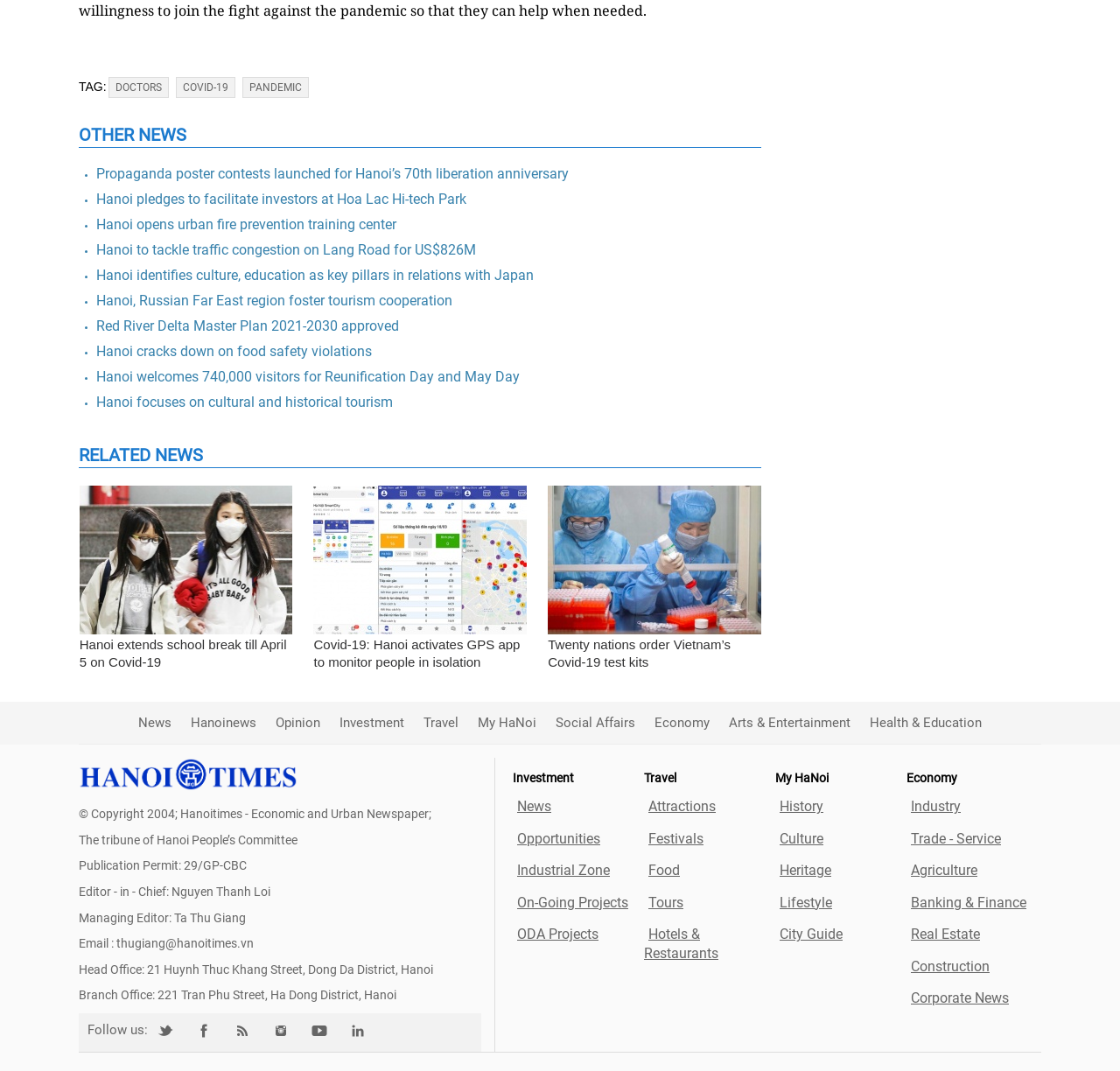What is the publication permit number of the newspaper?
Based on the screenshot, answer the question with a single word or phrase.

29/GP-CBC